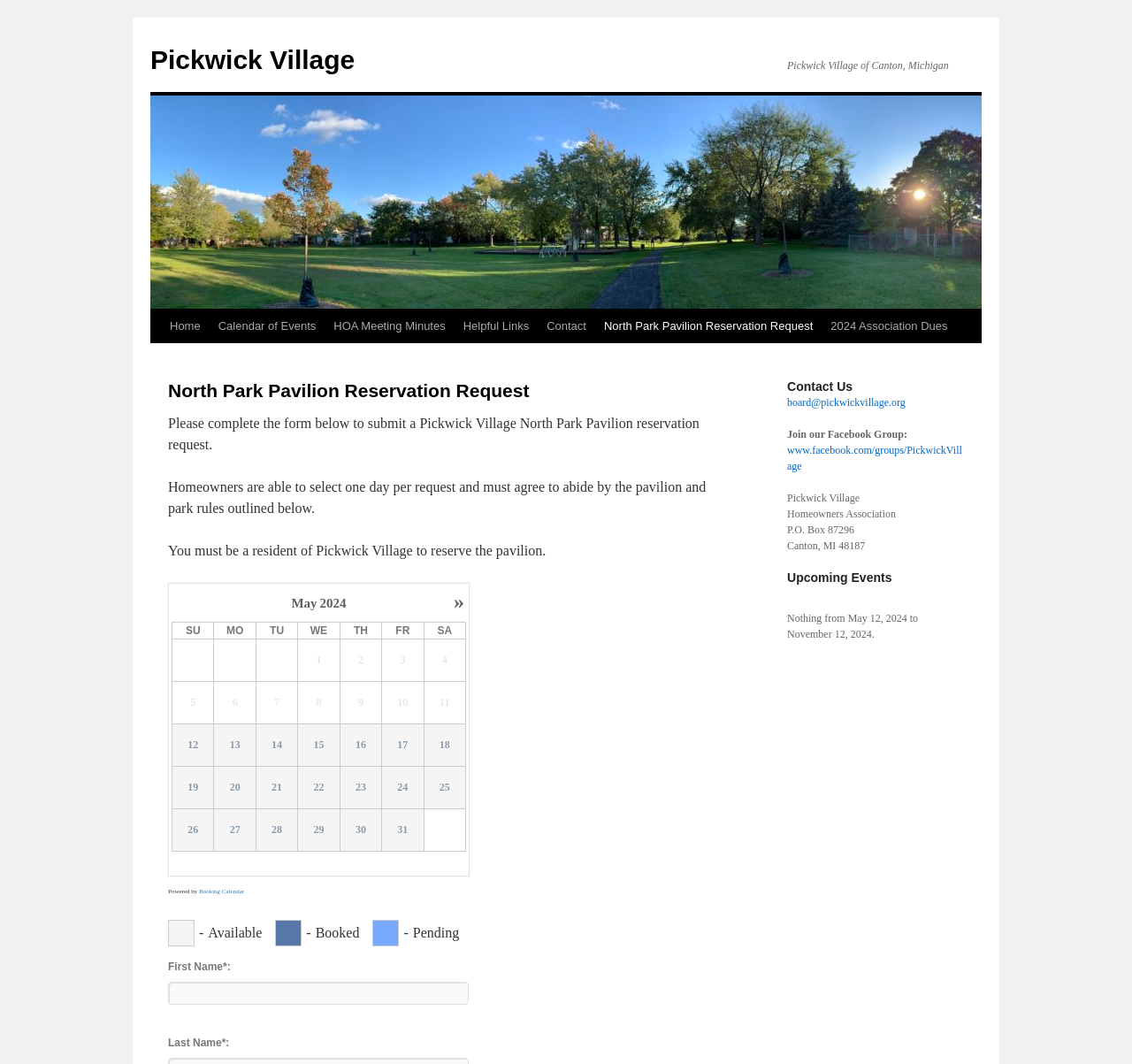From the element description: "parent_node: 1", extract the bounding box coordinates of the UI element. The coordinates should be expressed as four float numbers between 0 and 1, in the order [left, top, right, bottom].

[0.226, 0.601, 0.263, 0.641]